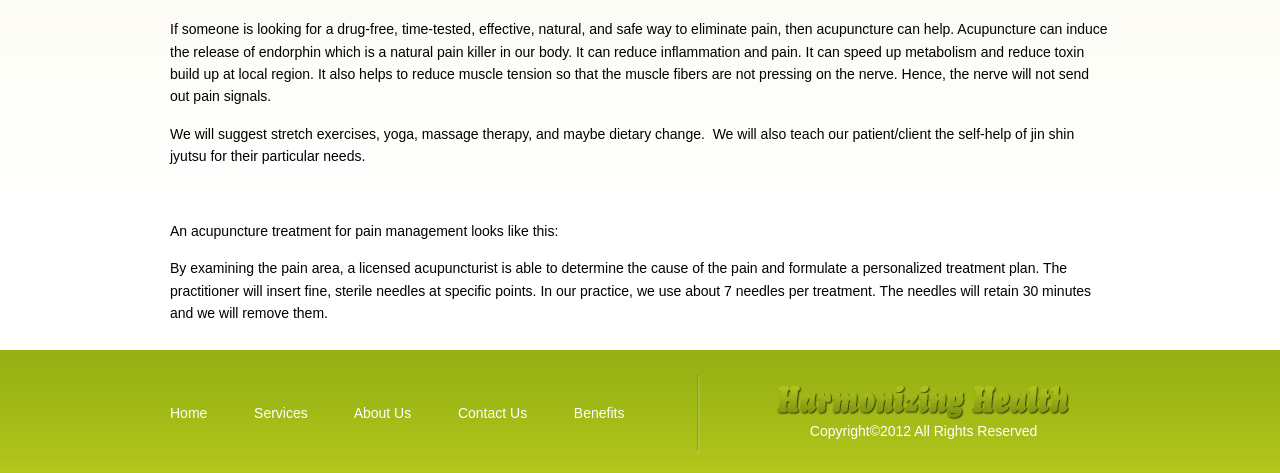What is the duration of the needle retention?
Using the information from the image, provide a comprehensive answer to the question.

The text states that the needles will retain for 30 minutes and then be removed.